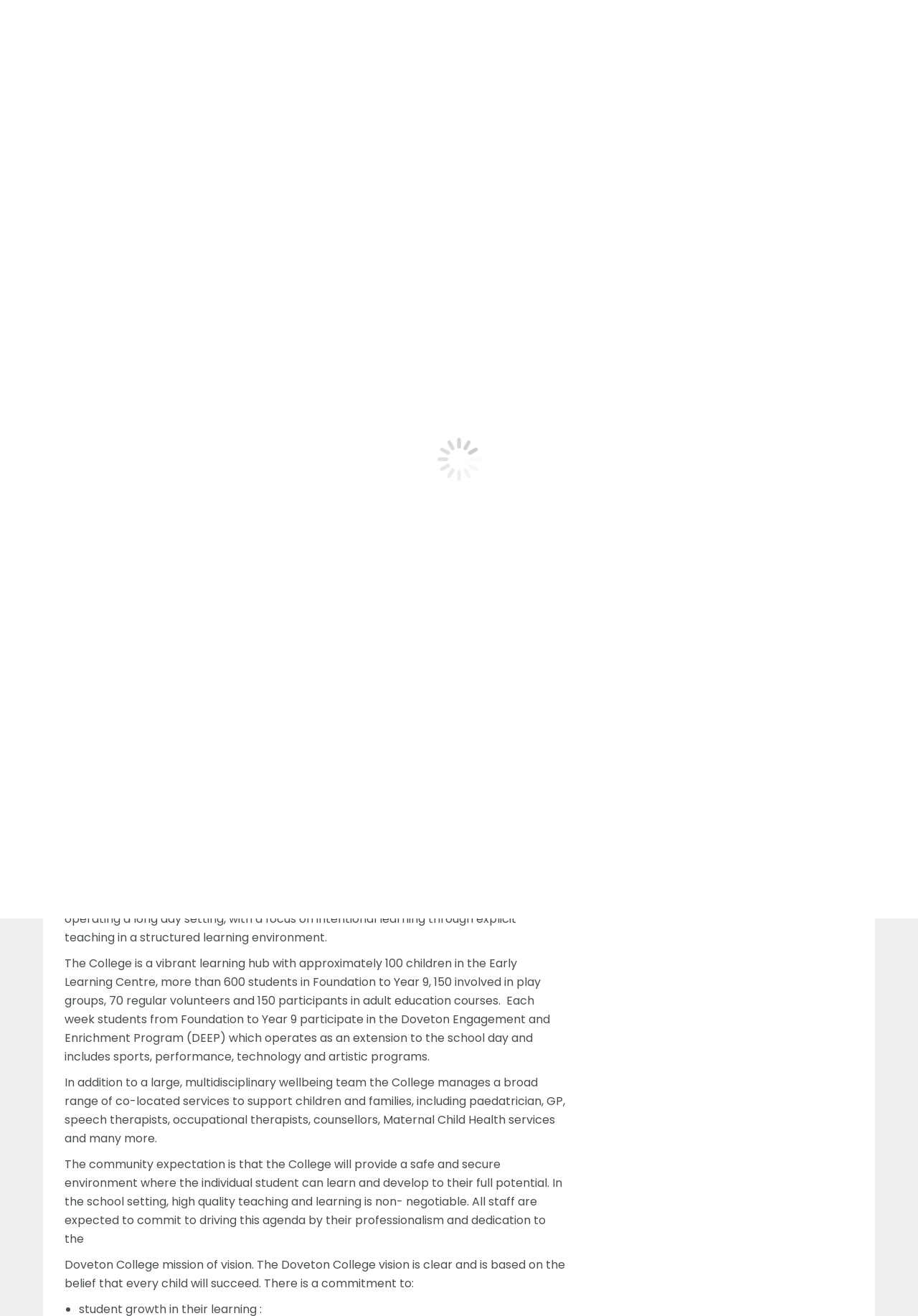What is the contact number of the school?
Examine the webpage screenshot and provide an in-depth answer to the question.

I found the contact number by looking at the StaticText element that says 'Contact Number:' and the corresponding link element that contains the phone number.